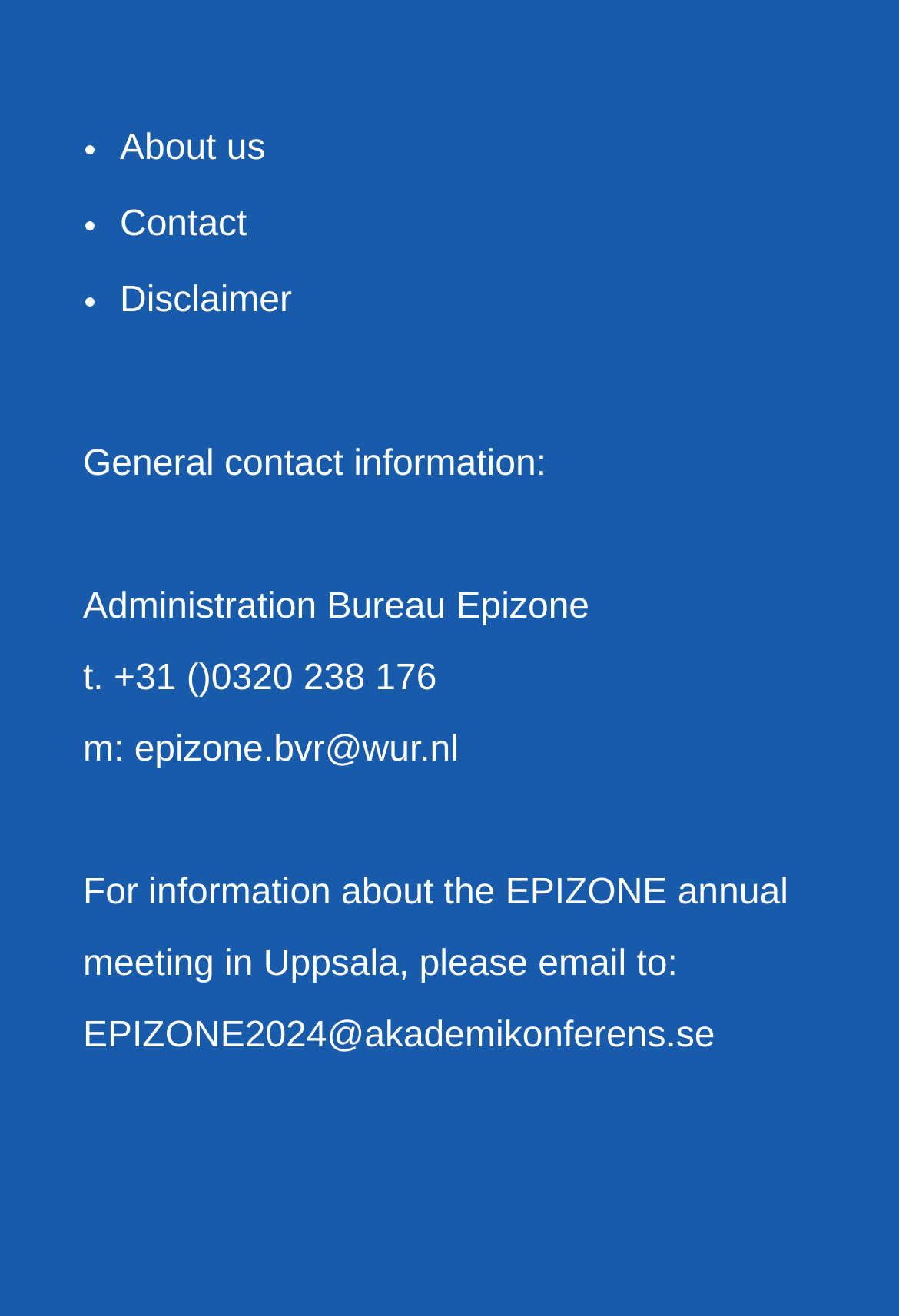Locate and provide the bounding box coordinates for the HTML element that matches this description: "About us".

[0.133, 0.099, 0.295, 0.129]